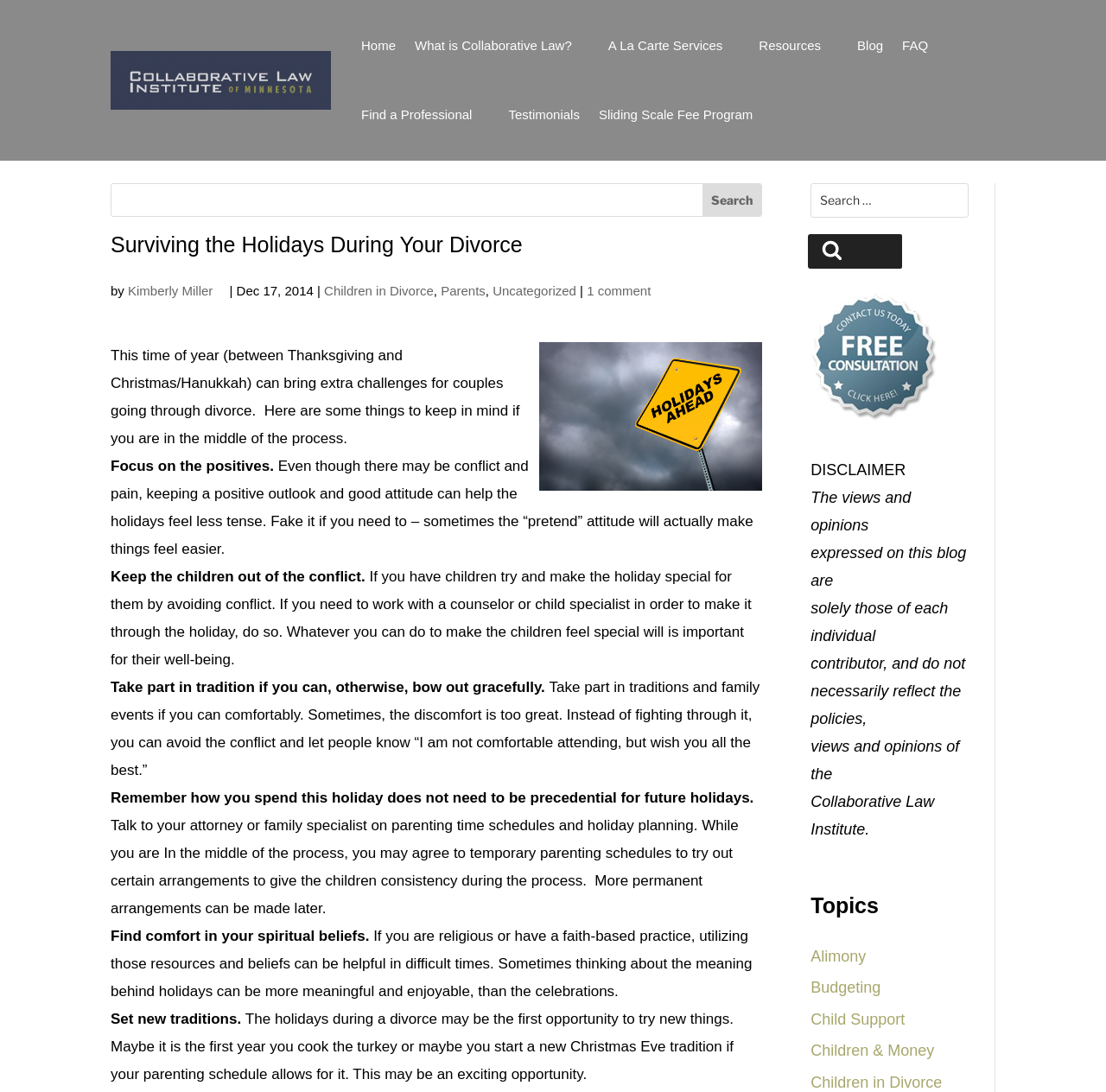What is the purpose of the search box?
Offer a detailed and full explanation in response to the question.

I inferred the answer by looking at the search box element and its associated button with the text 'Search', which suggests that the purpose of the search box is to search the website.